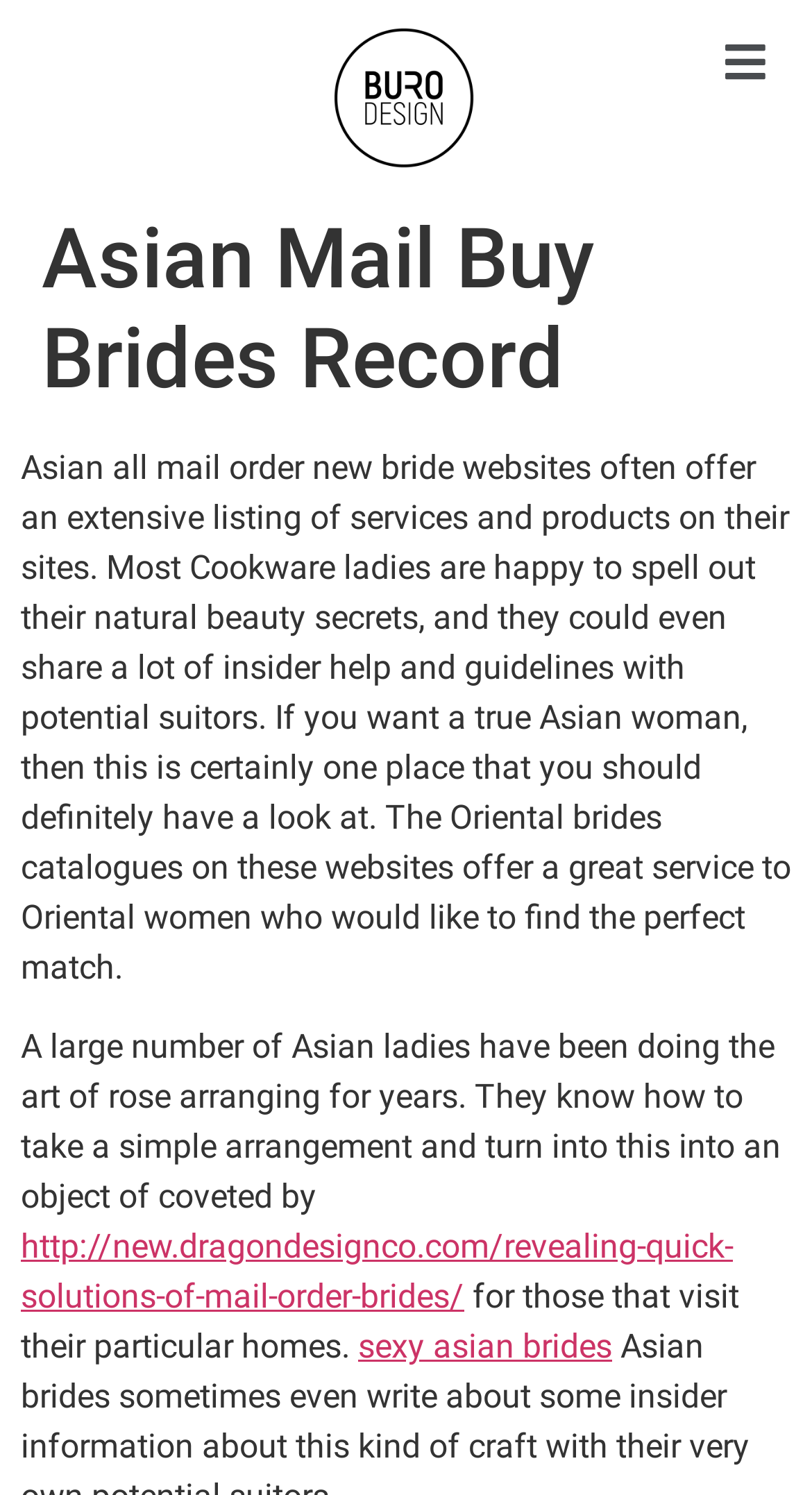Provide a brief response using a word or short phrase to this question:
What type of content is available on these websites?

Services and products